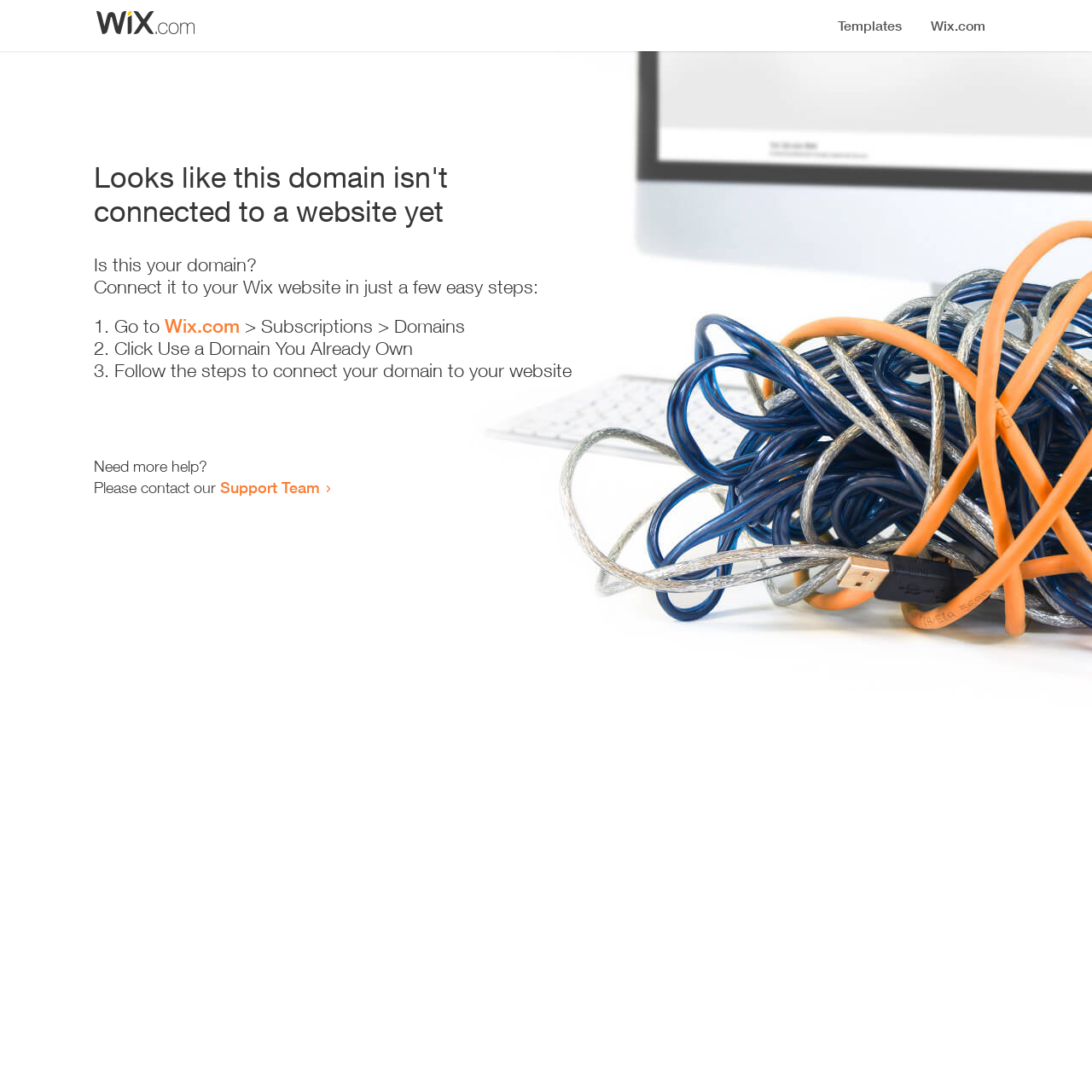What is the current status of the domain?
Analyze the image and provide a thorough answer to the question.

Based on the heading 'Looks like this domain isn't connected to a website yet', it is clear that the domain is not currently connected to a website.